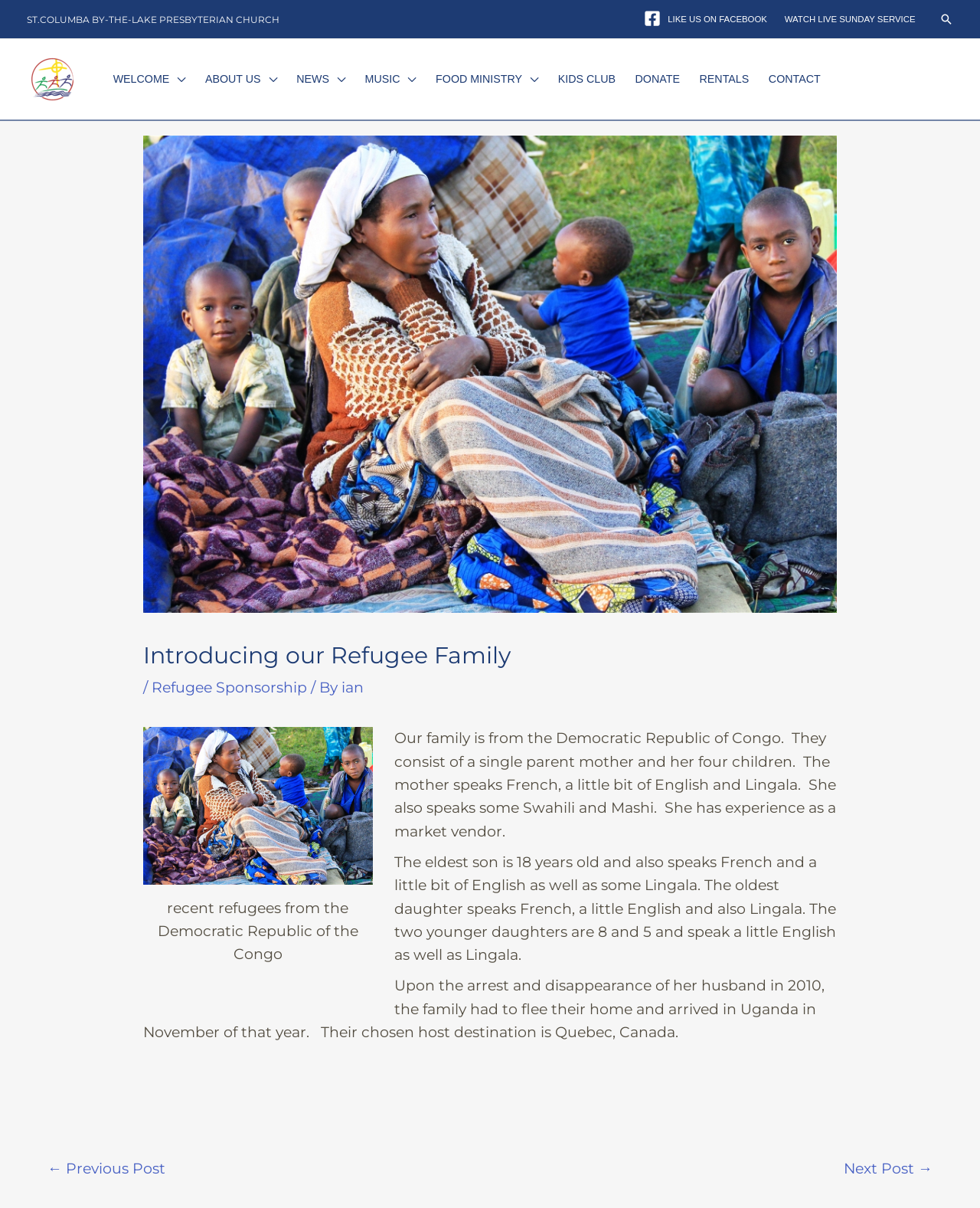Please answer the following question using a single word or phrase: 
What is the age of the eldest son?

18